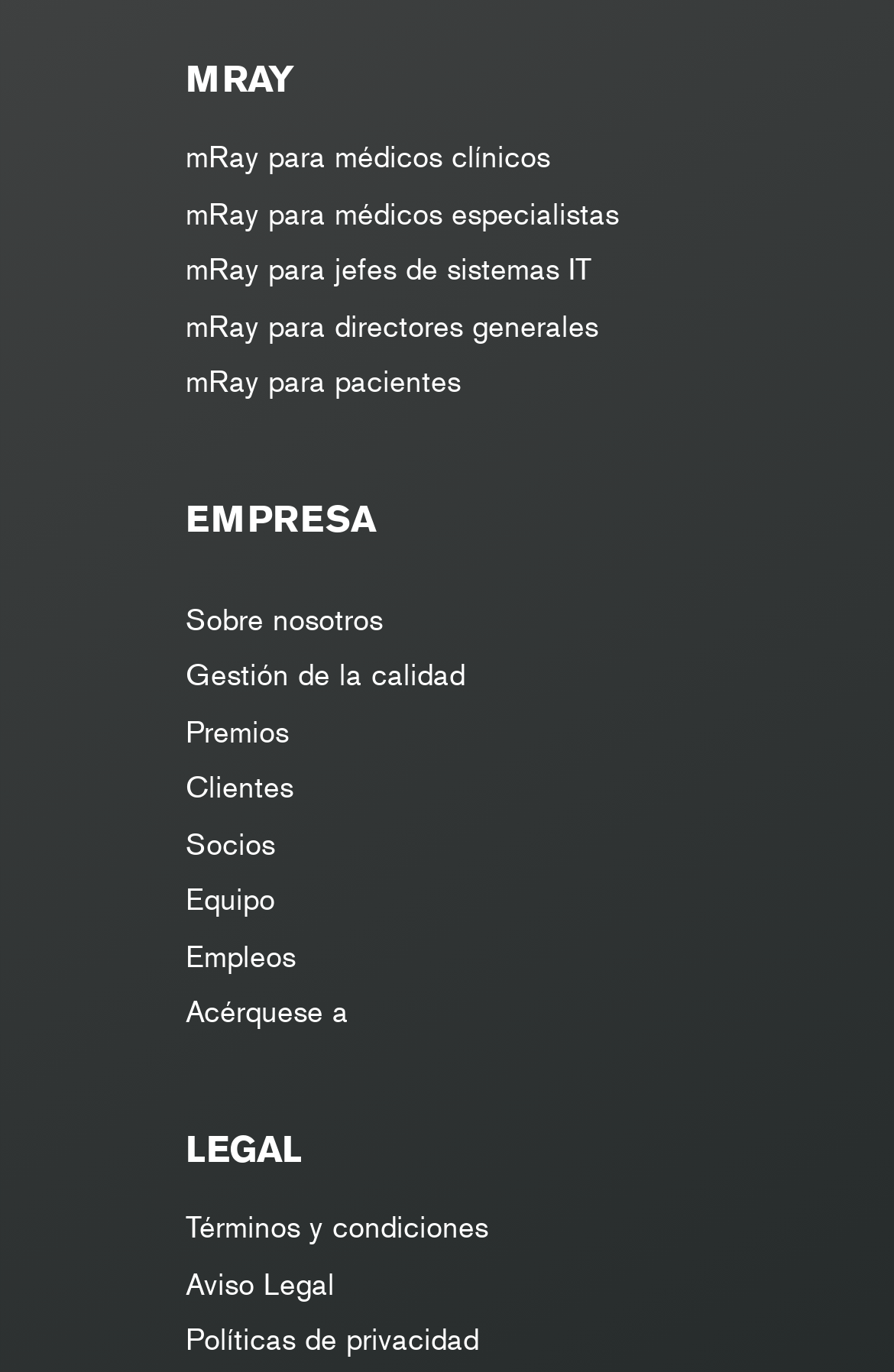Answer the question in one word or a short phrase:
How many links are there on the webpage?

15